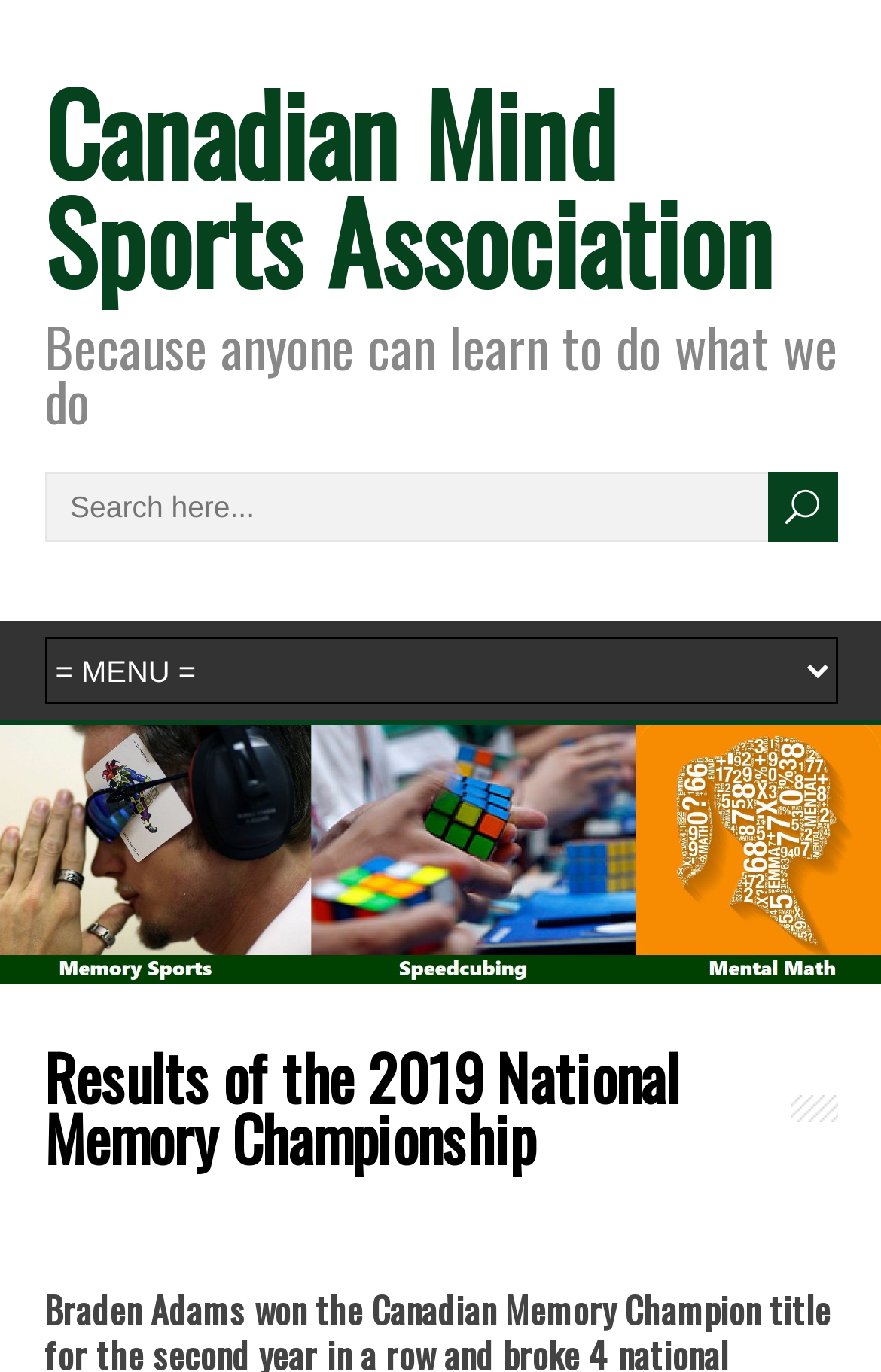What is the name of the organization?
Examine the webpage screenshot and provide an in-depth answer to the question.

The name of the organization can be found in the link at the top of the page, which says 'Canadian Mind Sports Association'. This link is likely the logo of the organization.